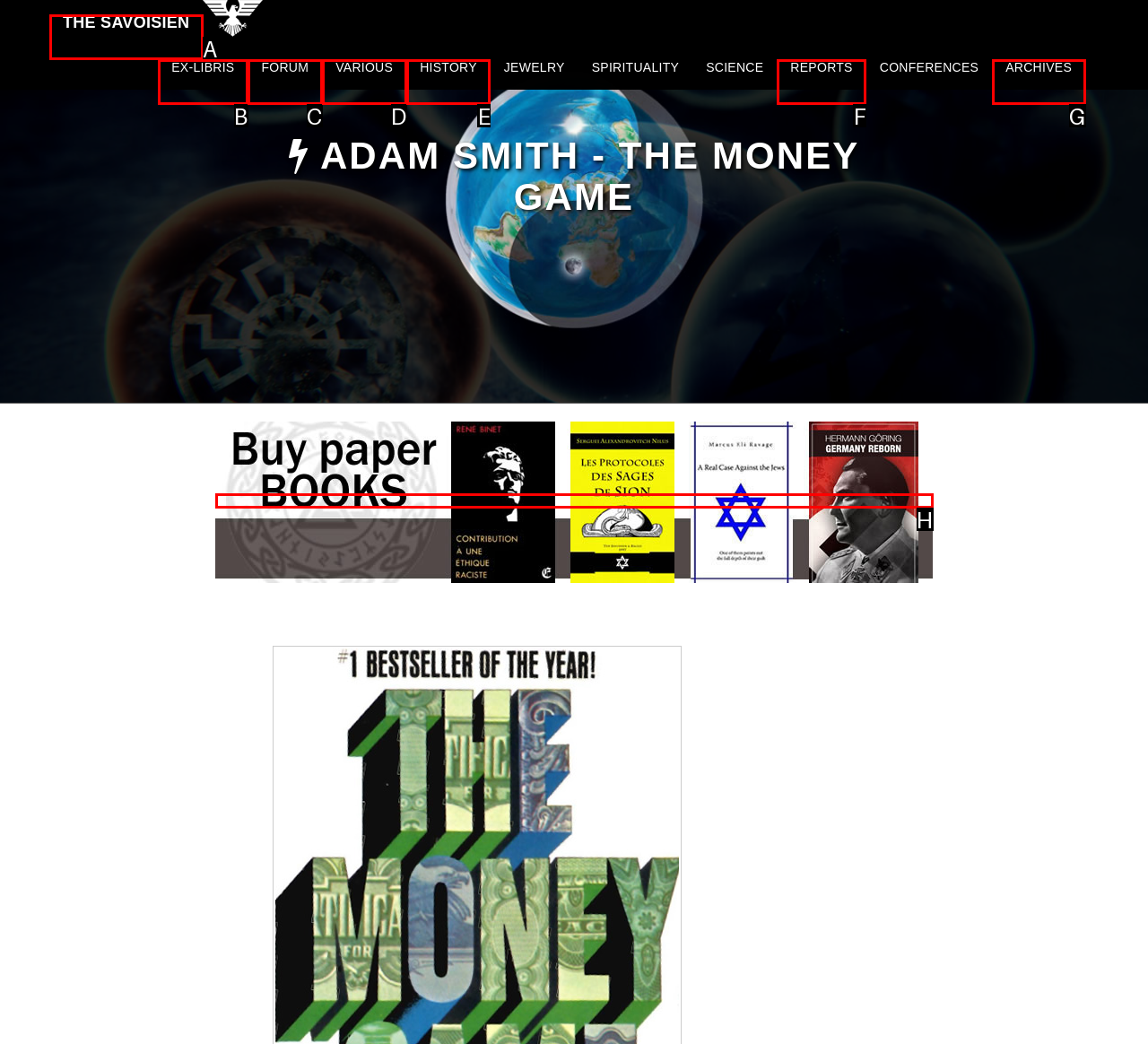Given the description: The Savoisien
Identify the letter of the matching UI element from the options.

A